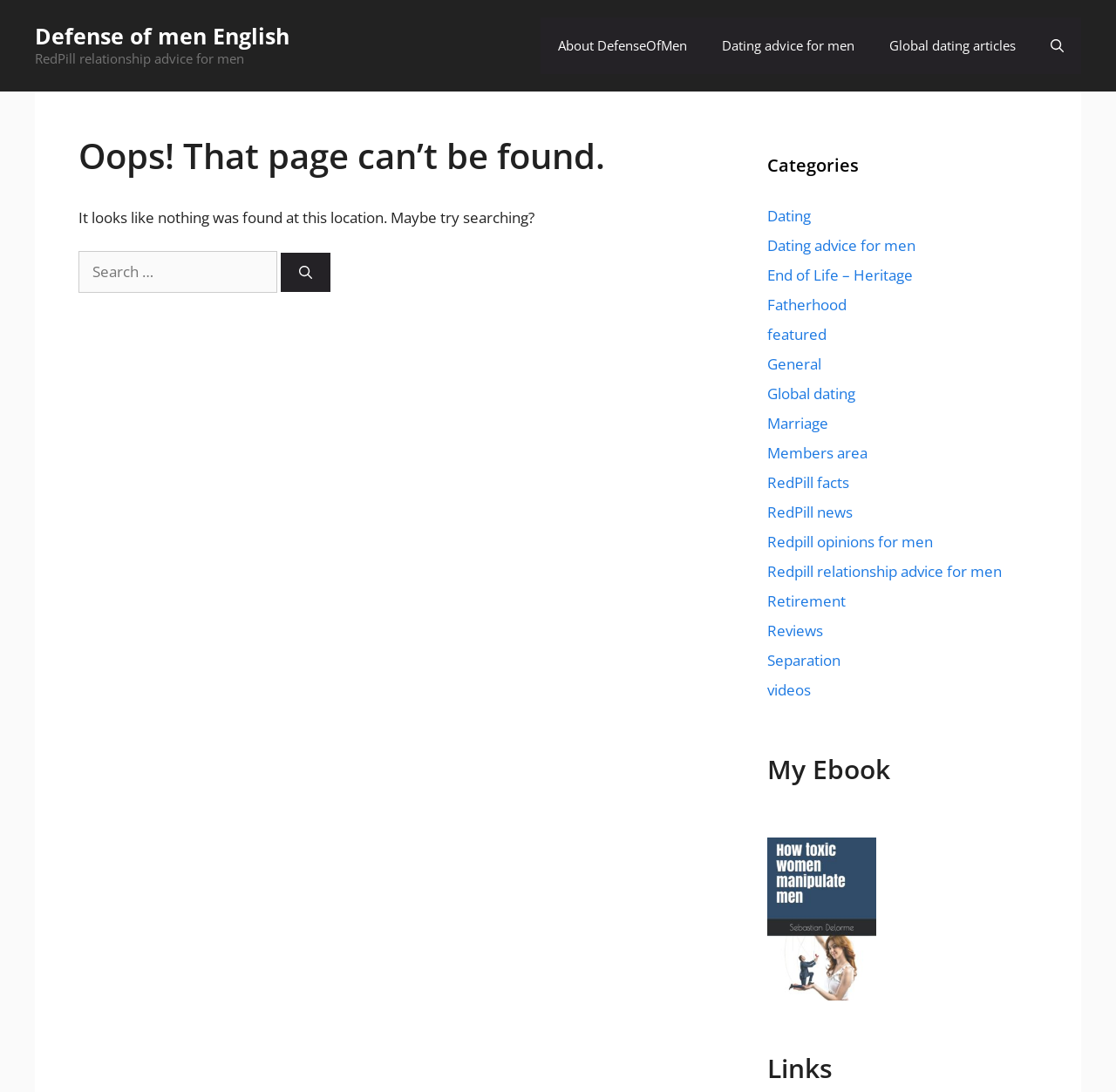Find the coordinates for the bounding box of the element with this description: "Dating advice for men".

[0.631, 0.016, 0.781, 0.068]